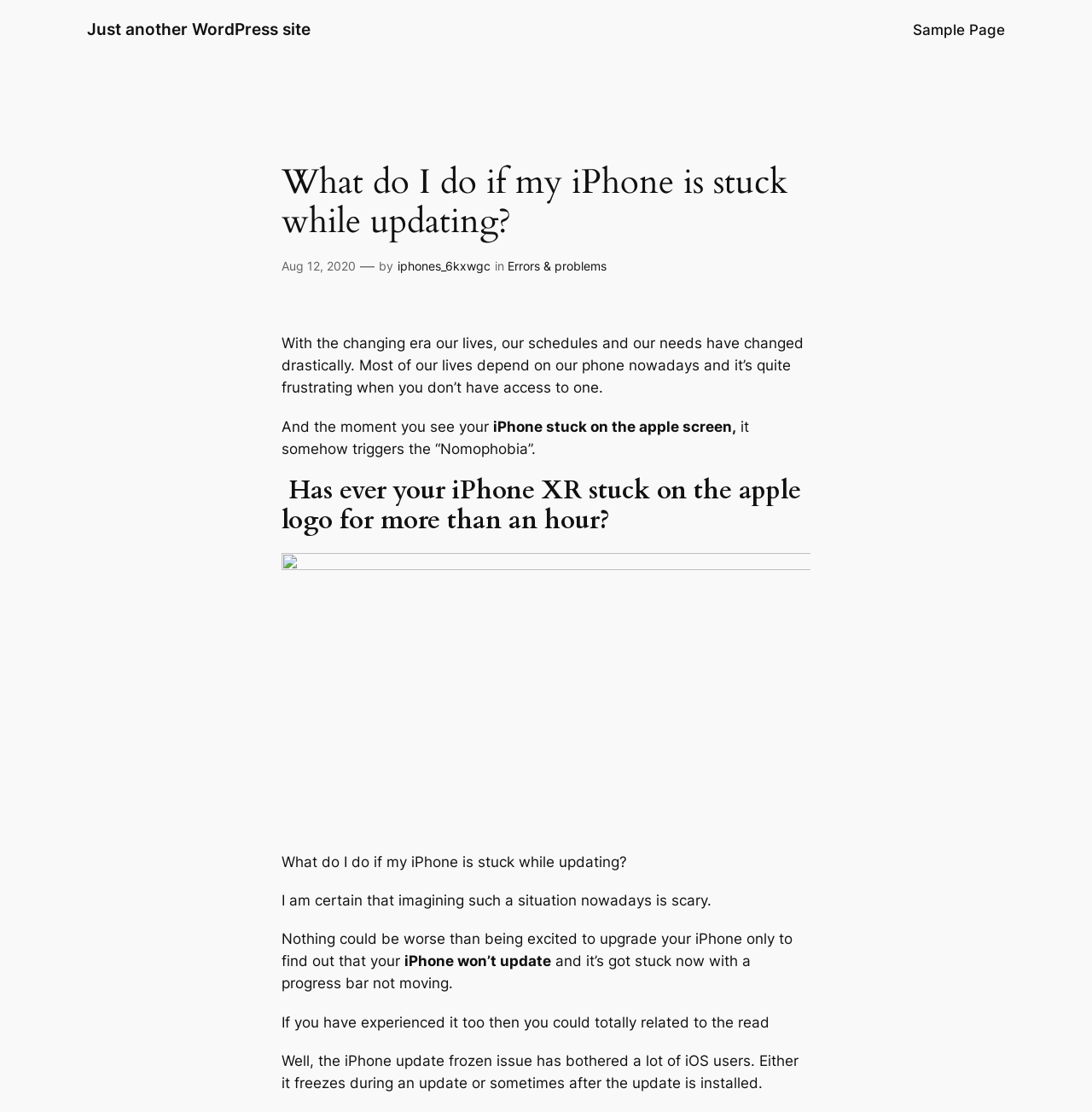What is the category of the article?
Please provide a single word or phrase in response based on the screenshot.

Errors & problems